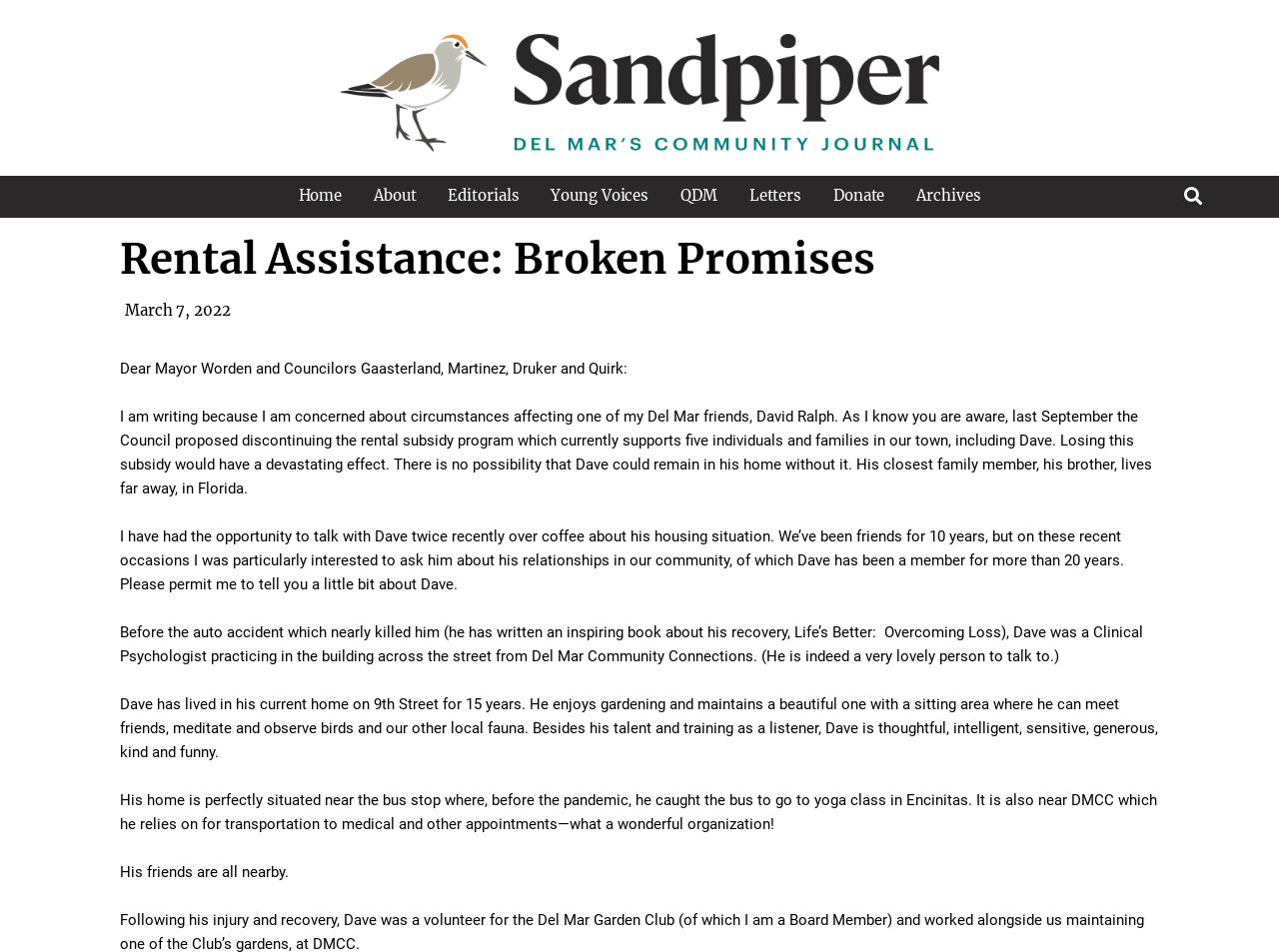Generate the main heading text from the webpage.

Rental Assistance: Broken Promises